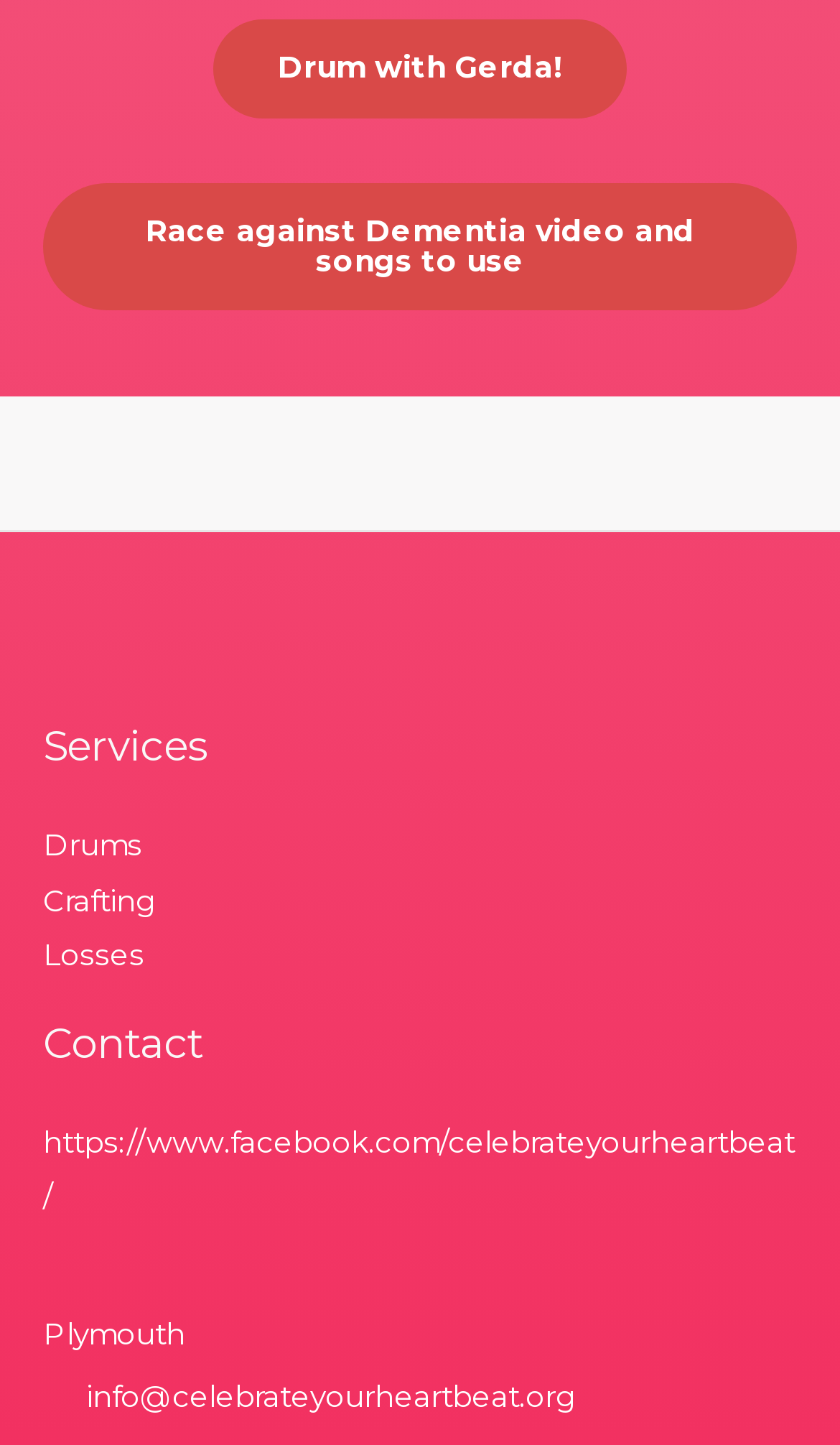Locate the bounding box of the UI element defined by this description: "https://www.facebook.com/celebrateyourheartbeat/". The coordinates should be given as four float numbers between 0 and 1, formatted as [left, top, right, bottom].

[0.051, 0.778, 0.946, 0.84]